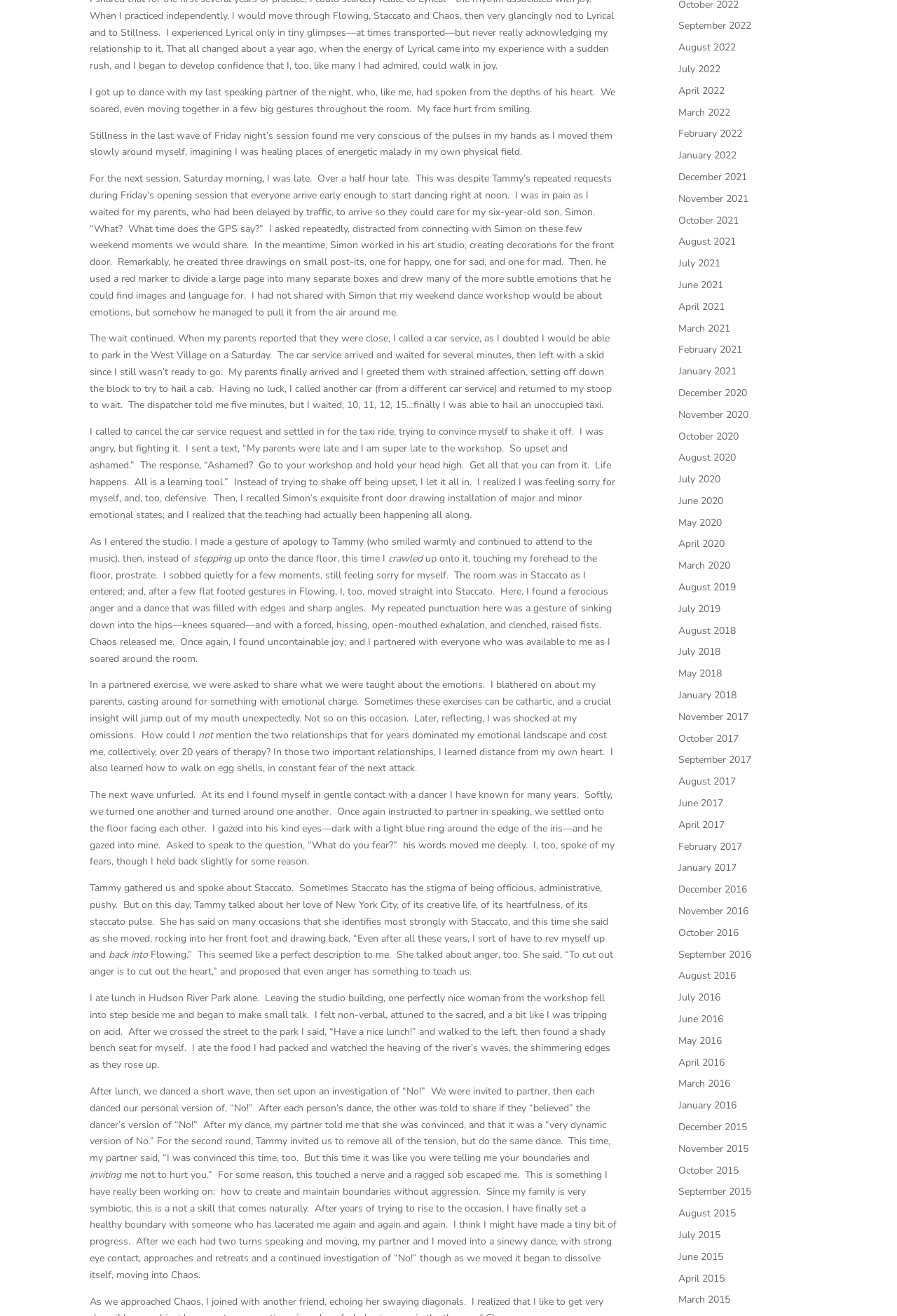Identify the bounding box of the UI element described as follows: "June 2021". Provide the coordinates as four float numbers in the range of 0 to 1 [left, top, right, bottom].

[0.756, 0.211, 0.806, 0.222]